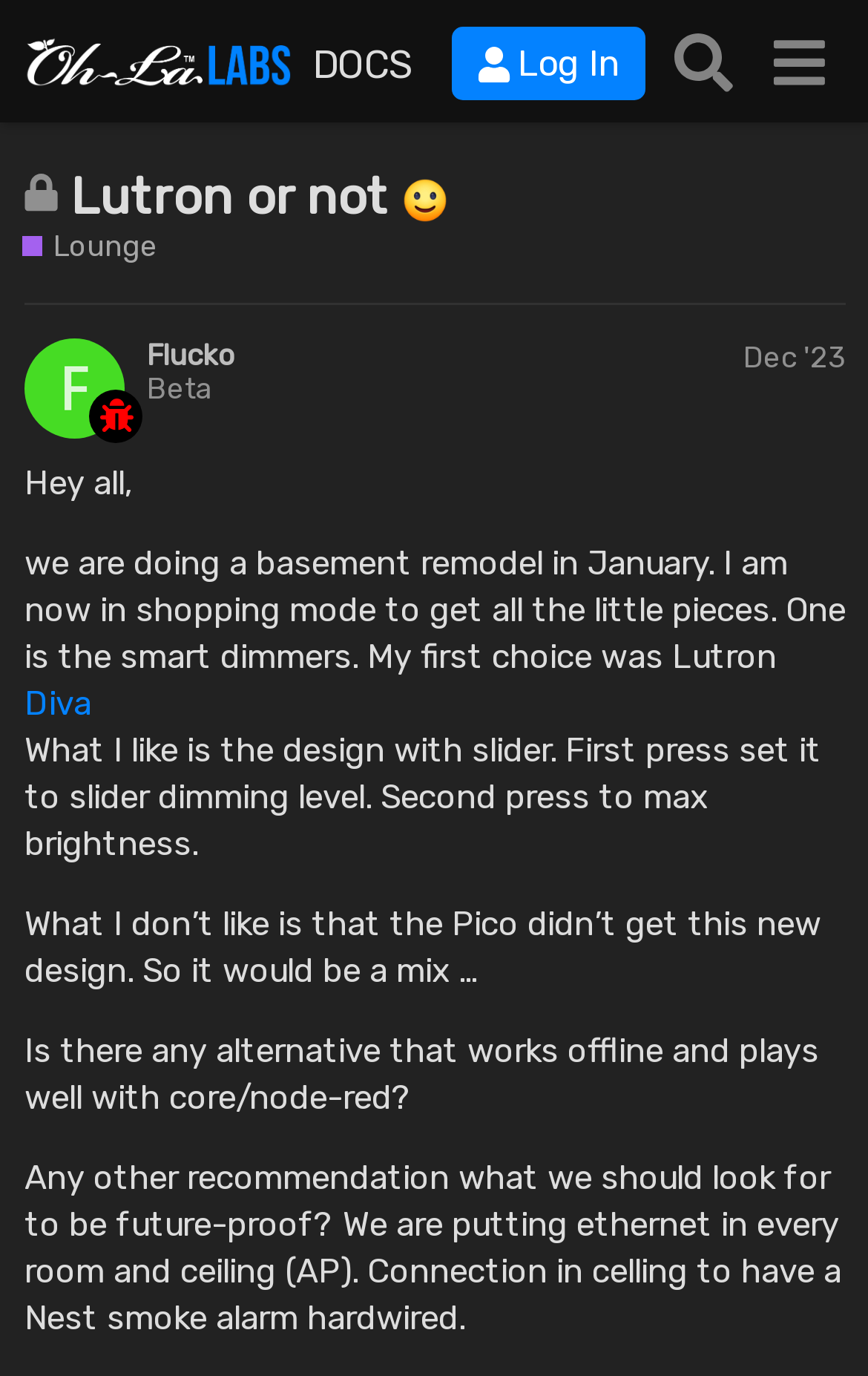Given the description: "Flucko", determine the bounding box coordinates of the UI element. The coordinates should be formatted as four float numbers between 0 and 1, [left, top, right, bottom].

[0.169, 0.245, 0.272, 0.271]